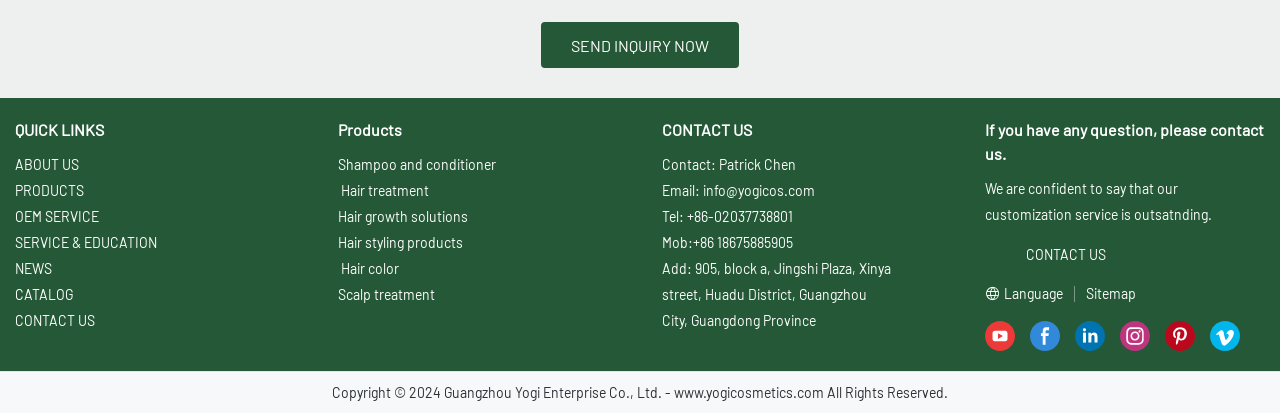Highlight the bounding box coordinates of the region I should click on to meet the following instruction: "View 'Shampoo and conditioner' products".

[0.264, 0.378, 0.388, 0.419]